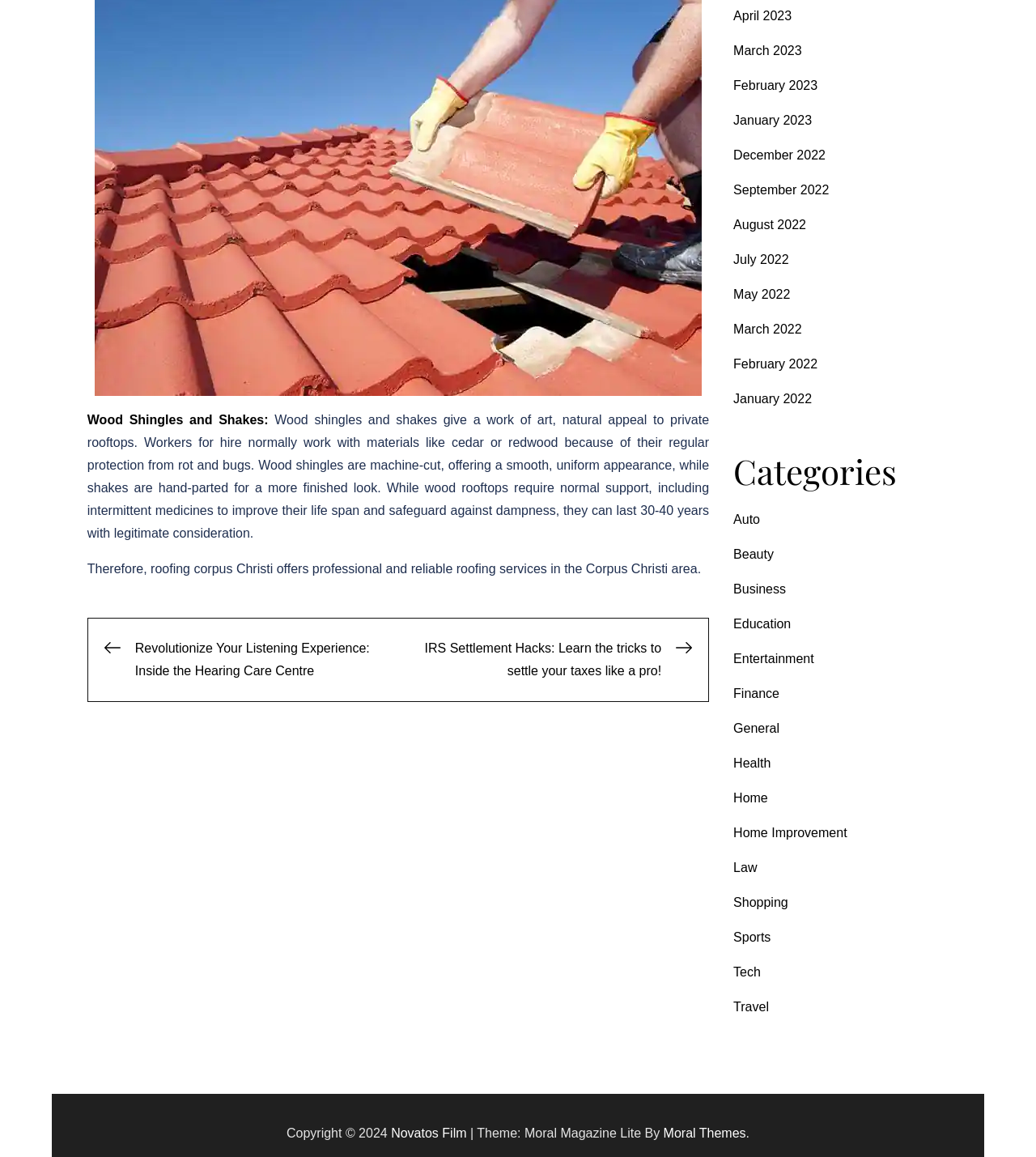Please find the bounding box coordinates of the element that you should click to achieve the following instruction: "Call the phone number". The coordinates should be presented as four float numbers between 0 and 1: [left, top, right, bottom].

None